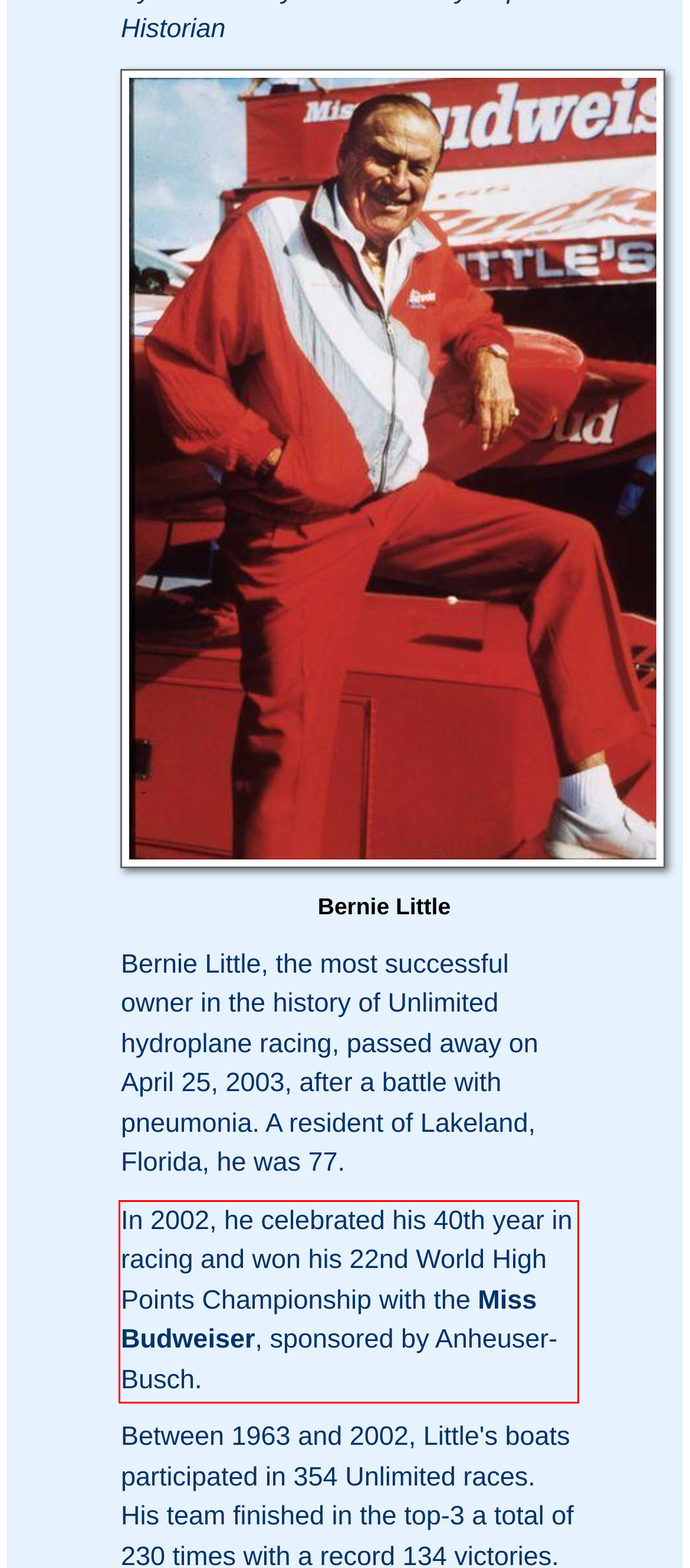You are looking at a screenshot of a webpage with a red rectangle bounding box. Use OCR to identify and extract the text content found inside this red bounding box.

In 2002, he celebrated his 40th year in racing and won his 22nd World High Points Championship with the Miss Budweiser, sponsored by Anheuser-Busch.